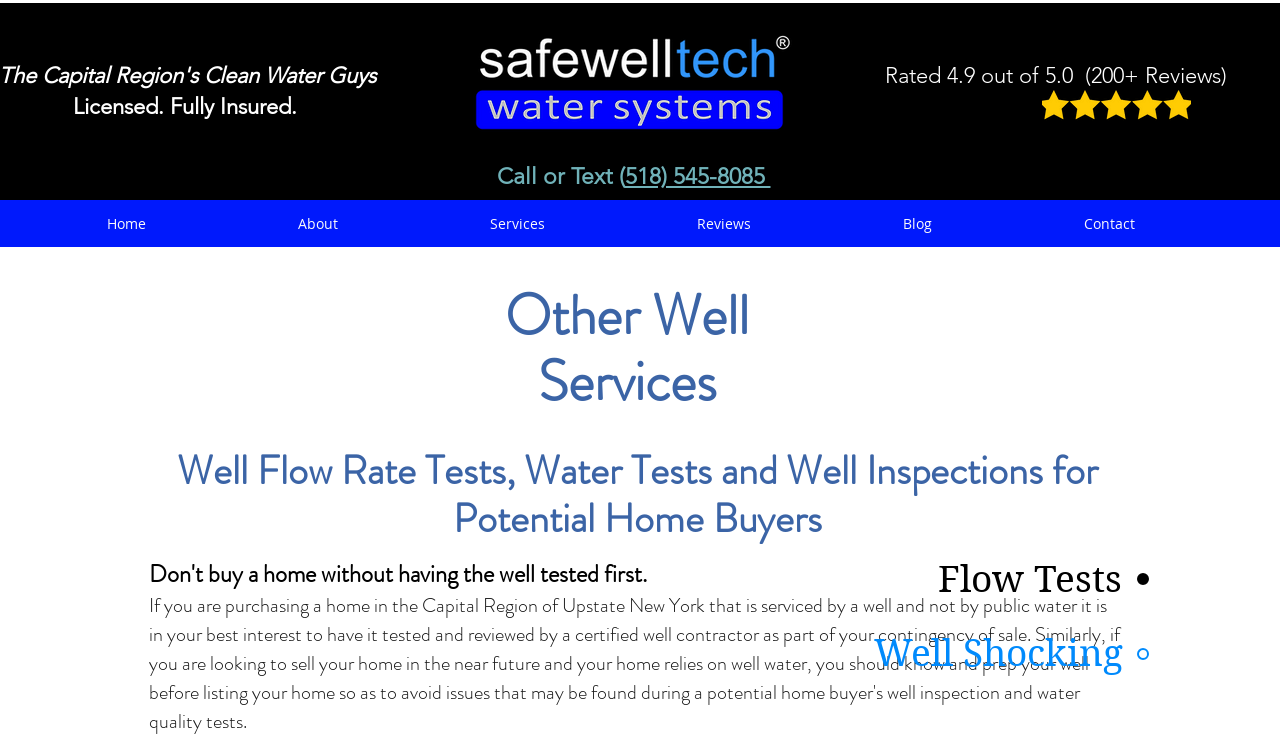How many well services are listed?
Use the information from the screenshot to give a comprehensive response to the question.

I found the well services by looking at the navigation element 'Page' and its child elements, and there are two items: 'Flow Tests' and 'Well Shocking'.